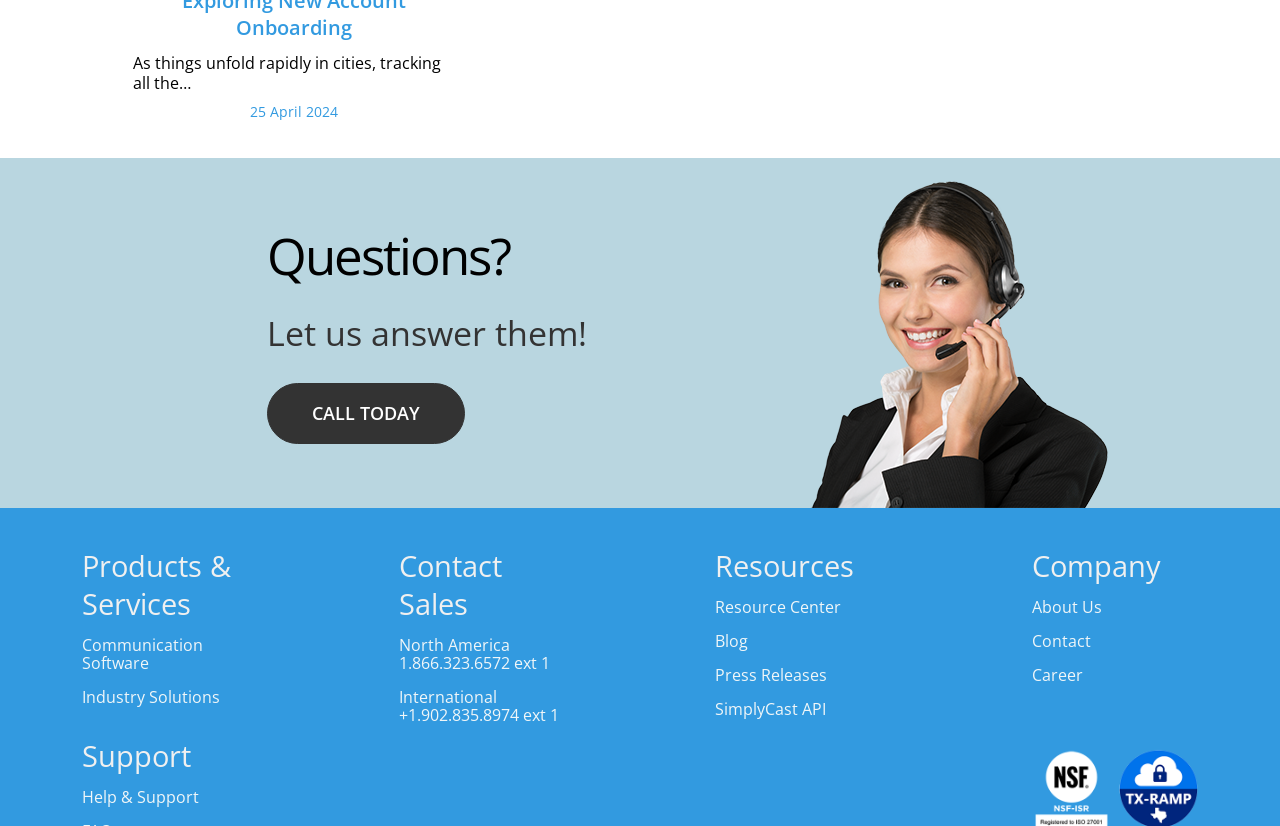Could you determine the bounding box coordinates of the clickable element to complete the instruction: "Get Help & Support"? Provide the coordinates as four float numbers between 0 and 1, i.e., [left, top, right, bottom].

[0.064, 0.952, 0.155, 0.978]